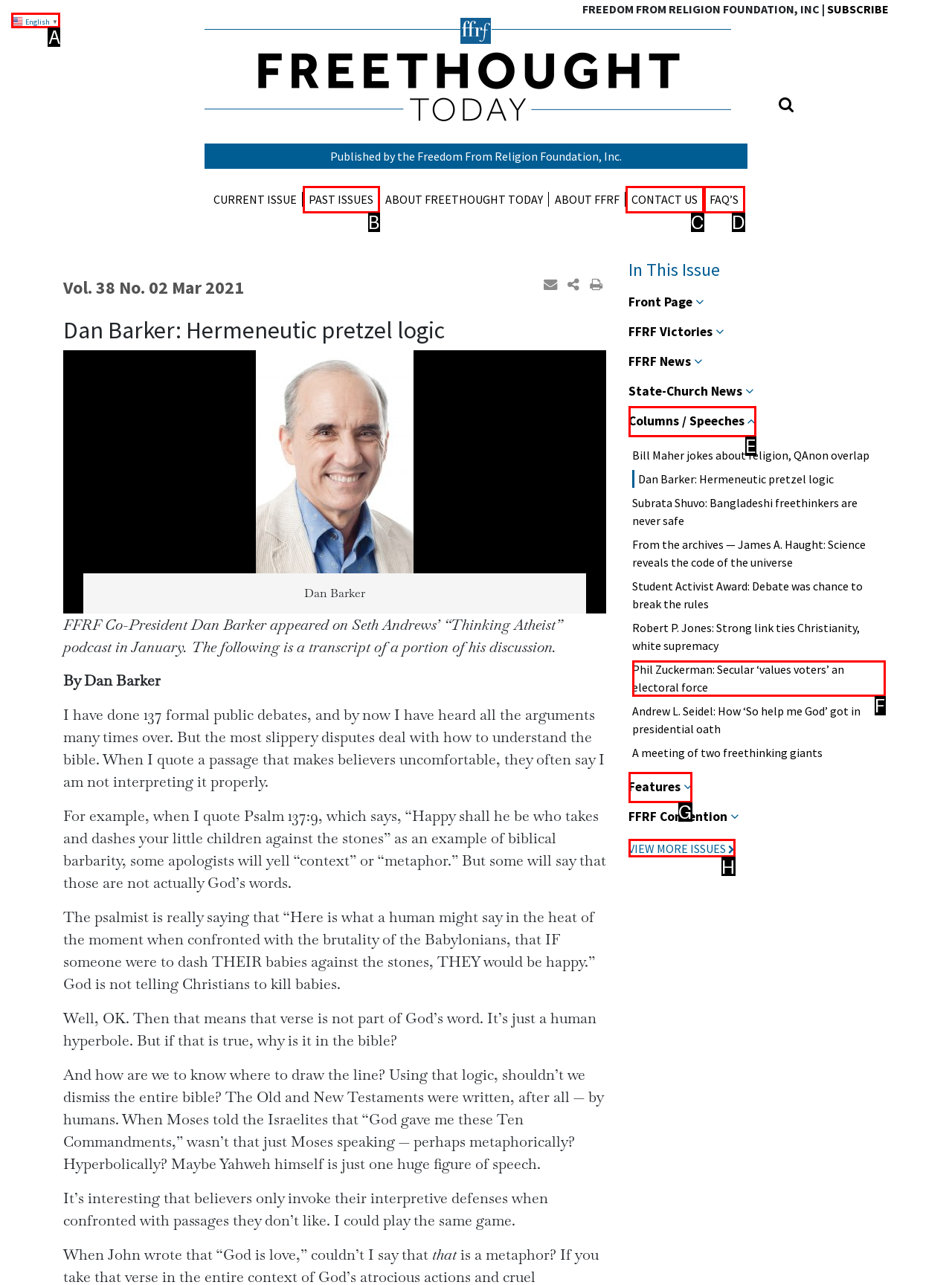Find the HTML element that matches the description: VIEW MORE ISSUES
Respond with the corresponding letter from the choices provided.

H